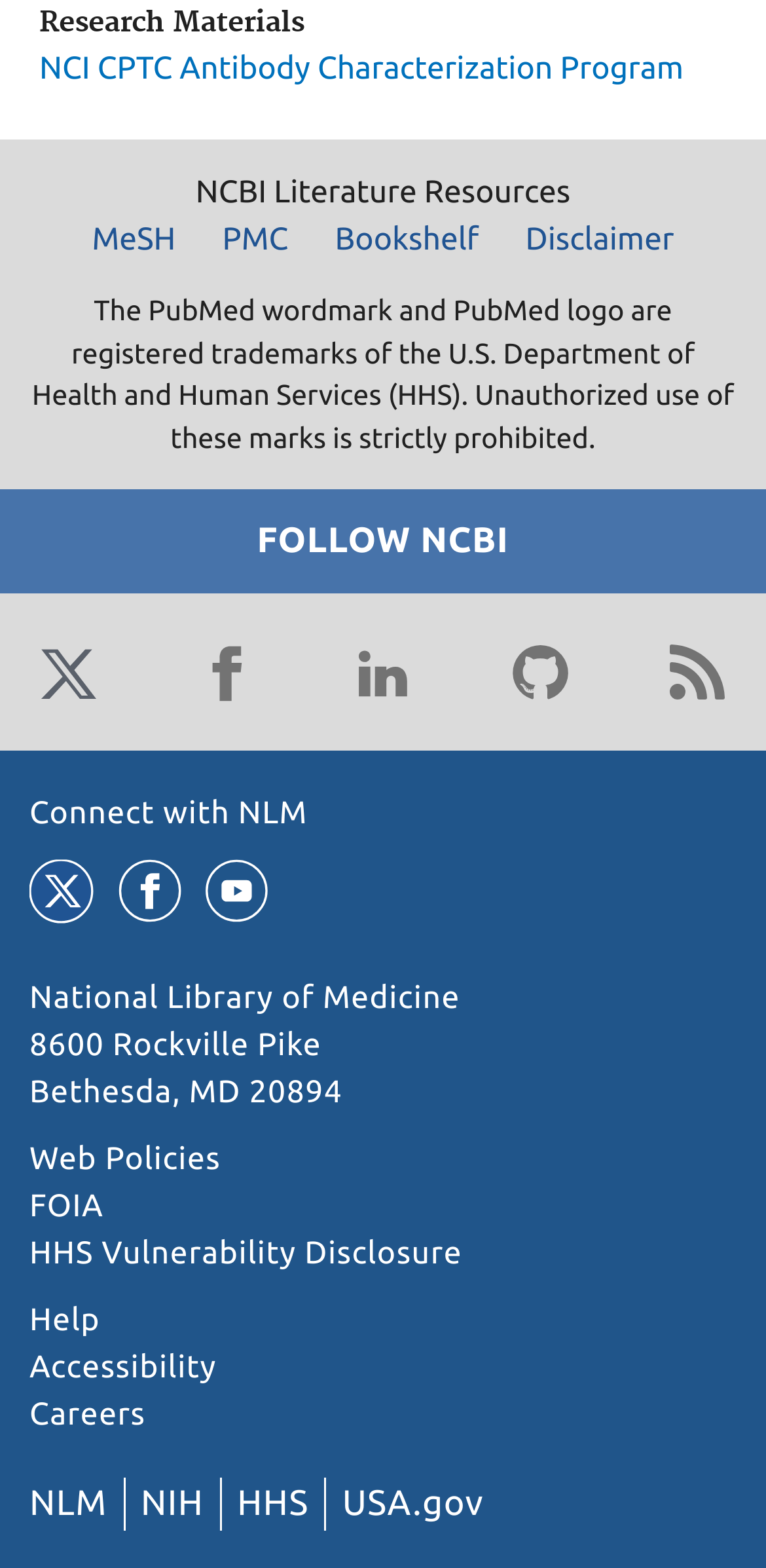Pinpoint the bounding box coordinates of the clickable element to carry out the following instruction: "Connect with NLM."

[0.038, 0.508, 0.402, 0.53]